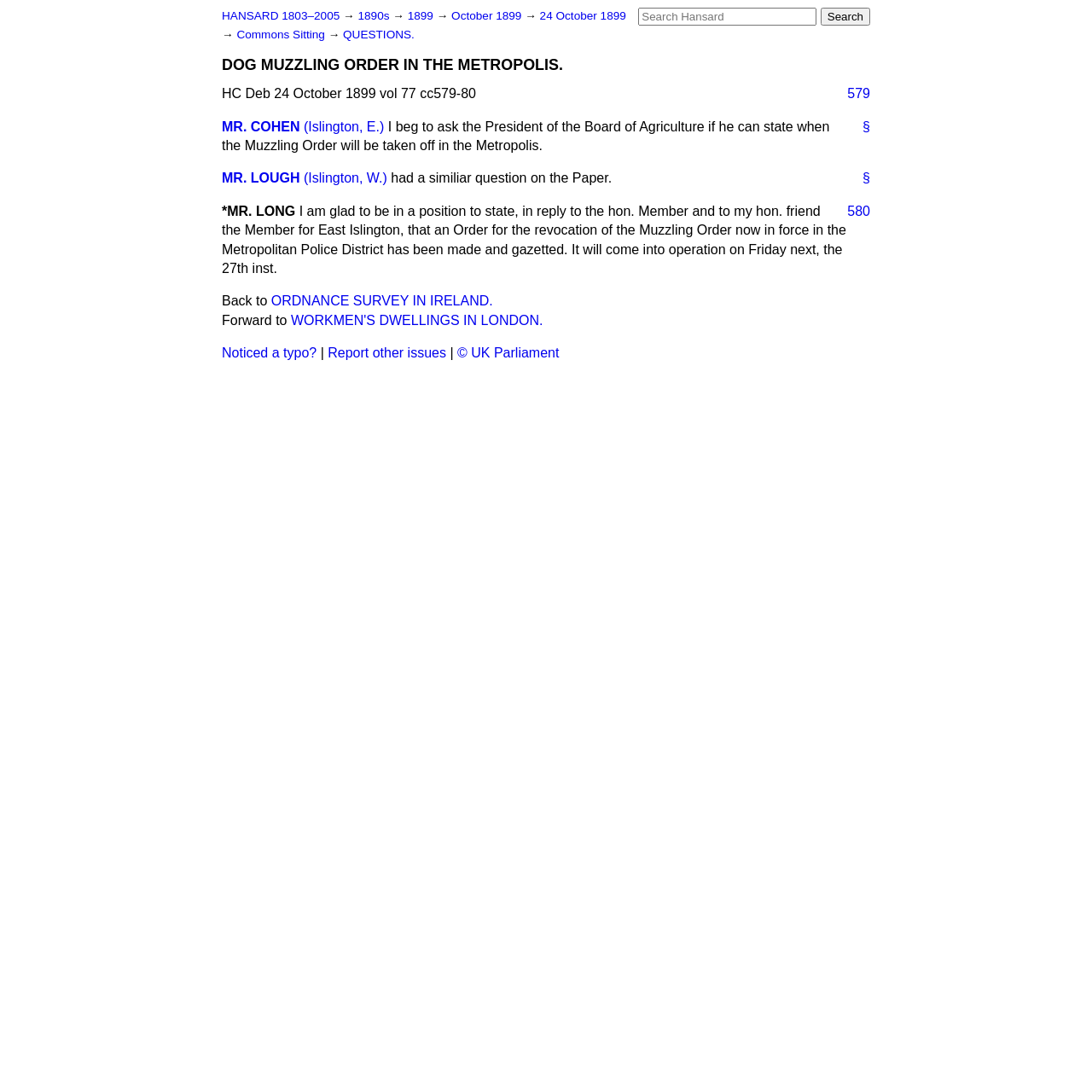Construct a comprehensive description capturing every detail on the webpage.

This webpage appears to be a historical record of a parliamentary debate, specifically the "DOG MUZZLING ORDER IN THE METROPOLIS" from Hansard, 24 October 1899. 

At the top of the page, there is a search box and a "Search" button, allowing users to search for specific content. Below this, there are several links to related topics, including "HANSARD 1803–2005", "1890s", "1899", "October 1899", and "24 October 1899". 

The main content of the page is divided into sections, each with a heading and a blockquote. The first section has a heading "DOG MUZZLING ORDER IN THE METROPOLIS" and contains a blockquote with a question from "MR. COHEN" about the Muzzling Order in the Metropolis. 

Below this, there are two more sections with blockquotes, one from "MR. LOUGH" and another from "*MR. LONG", who responds to the question, stating that an Order for the revocation of the Muzzling Order has been made and will come into operation on Friday next, the 27th inst. 

The page also contains links to other related topics, such as "ORDNANCE SURVEY IN IRELAND" and "WORKMEN'S DWELLINGS IN LONDON", as well as links to specific page numbers, like "579" and "580". 

At the bottom of the page, there are links to report any typos or other issues, as well as a copyright notice from the UK Parliament.